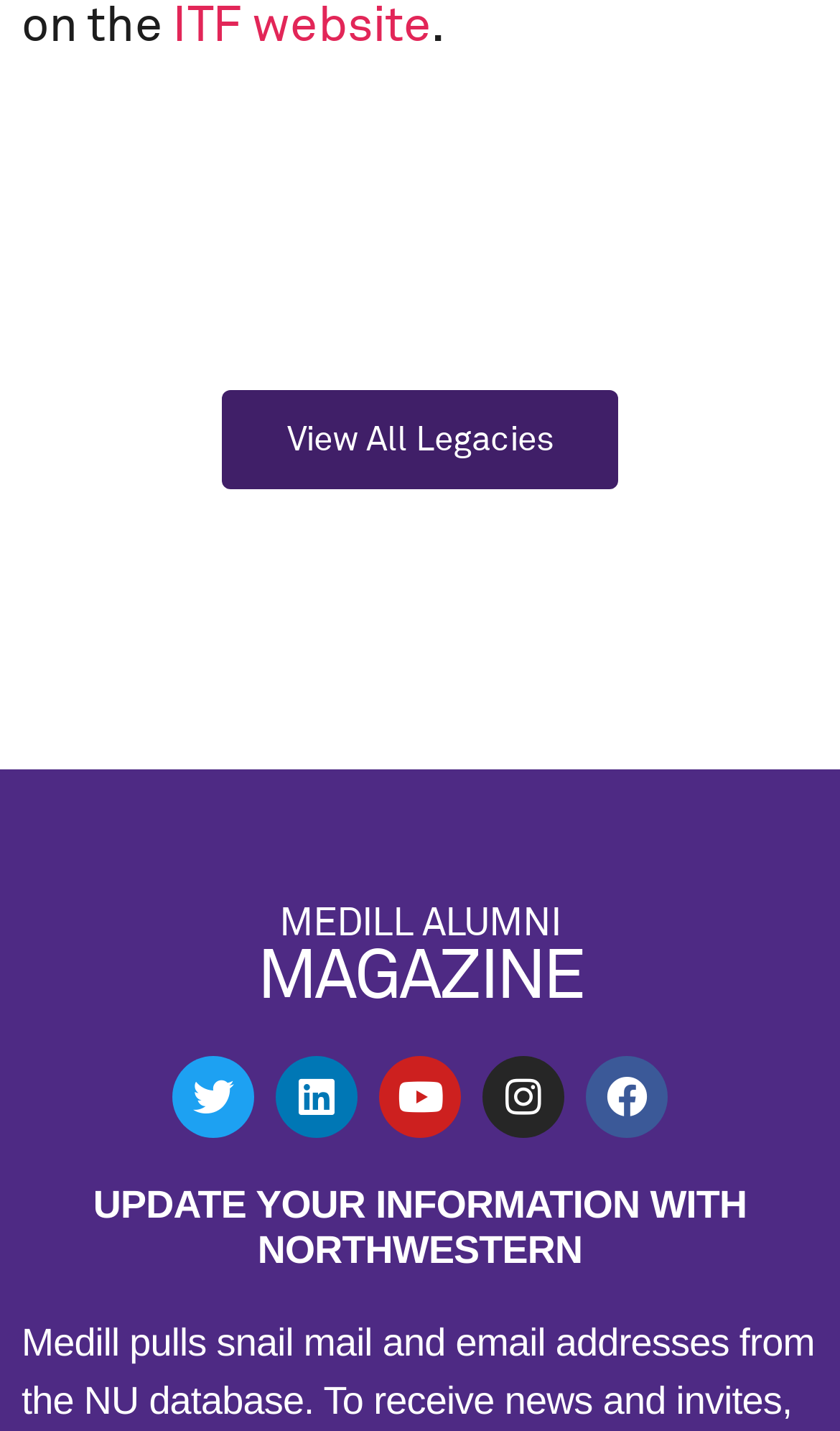Based on the image, provide a detailed response to the question:
What is the name of the alumni group?

I found the answer by looking at the static text element 'MEDILL ALUMNI' which is located at the top middle of the webpage, indicating that it is the name of the alumni group.